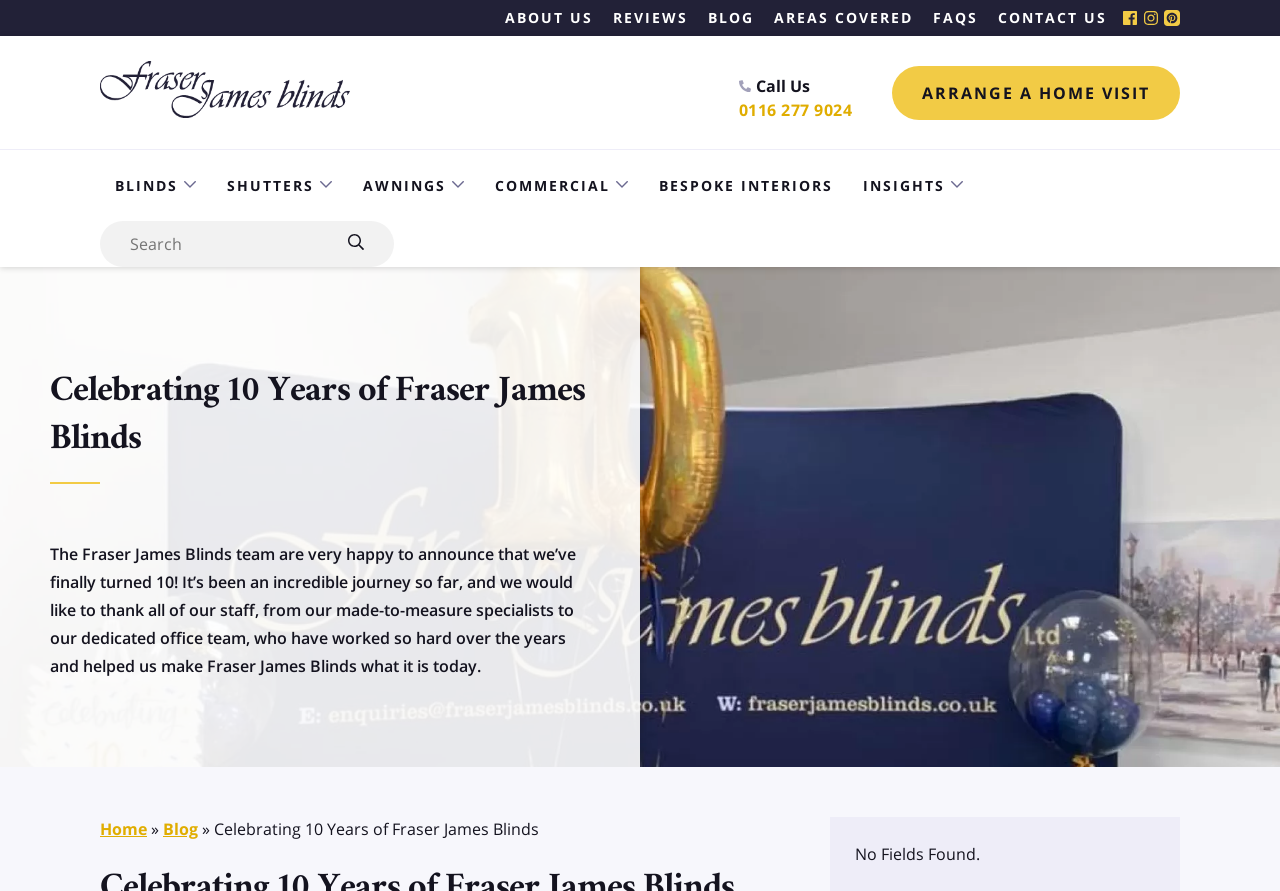Please extract the primary headline from the webpage.

Celebrating 10 Years of Fraser James Blinds